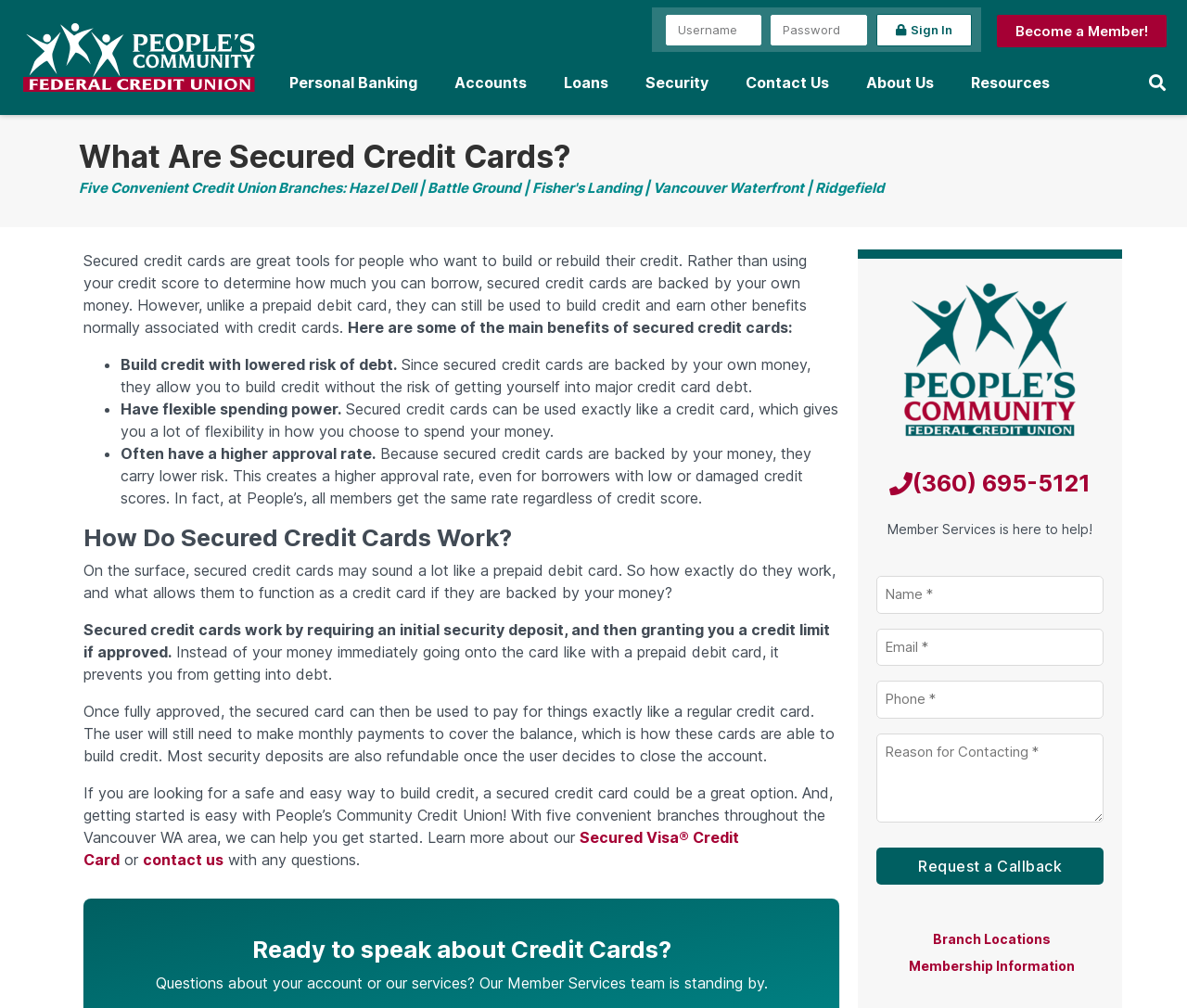Answer the question with a single word or phrase: 
What is the main purpose of secured credit cards?

Build credit